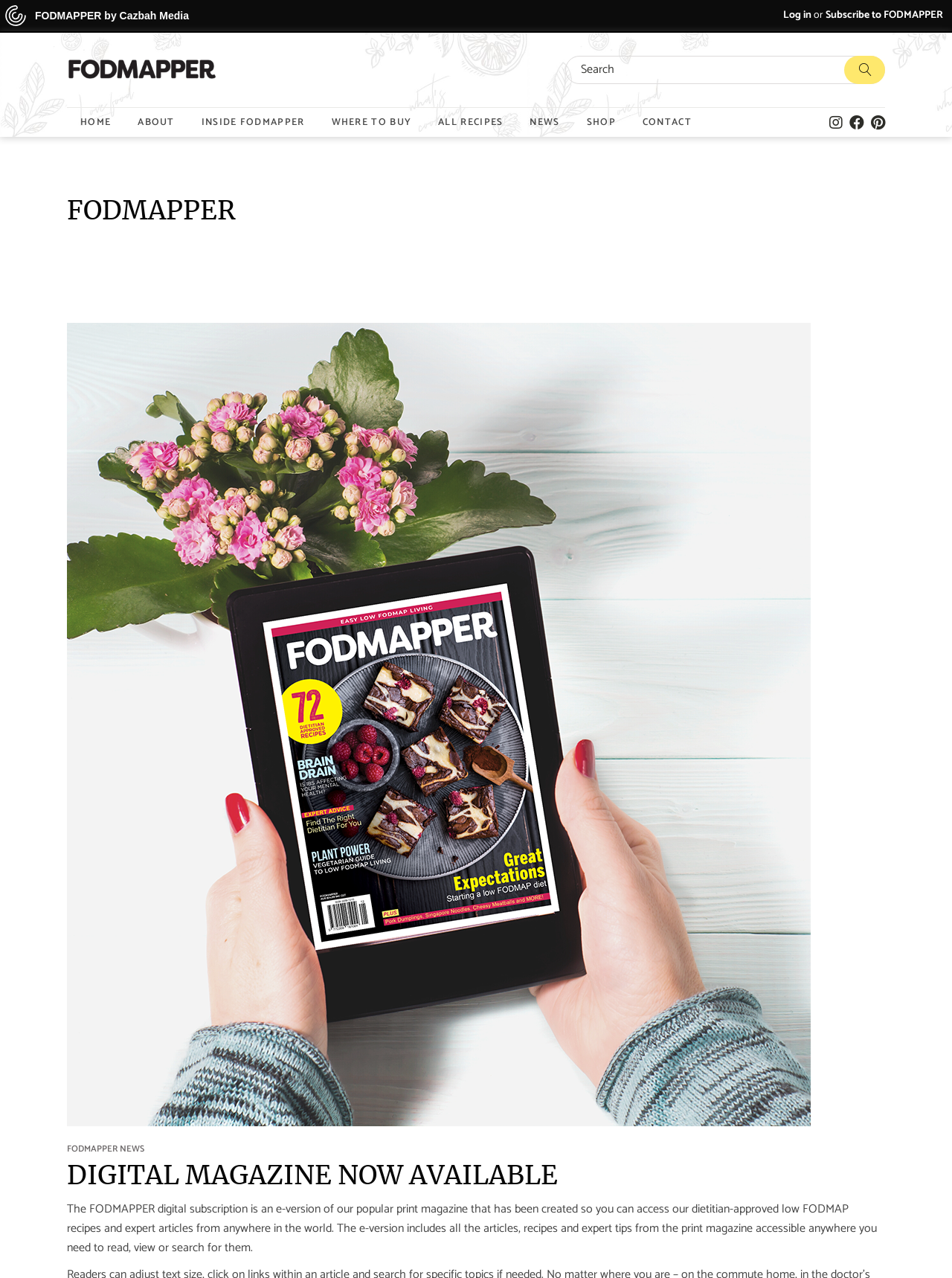What is the name of the magazine?
Can you provide an in-depth and detailed response to the question?

The name of the magazine can be found in the heading element with the text 'FODMAPPER' and also in the link element with the text 'FODMAPPER by Cazbah Media'.